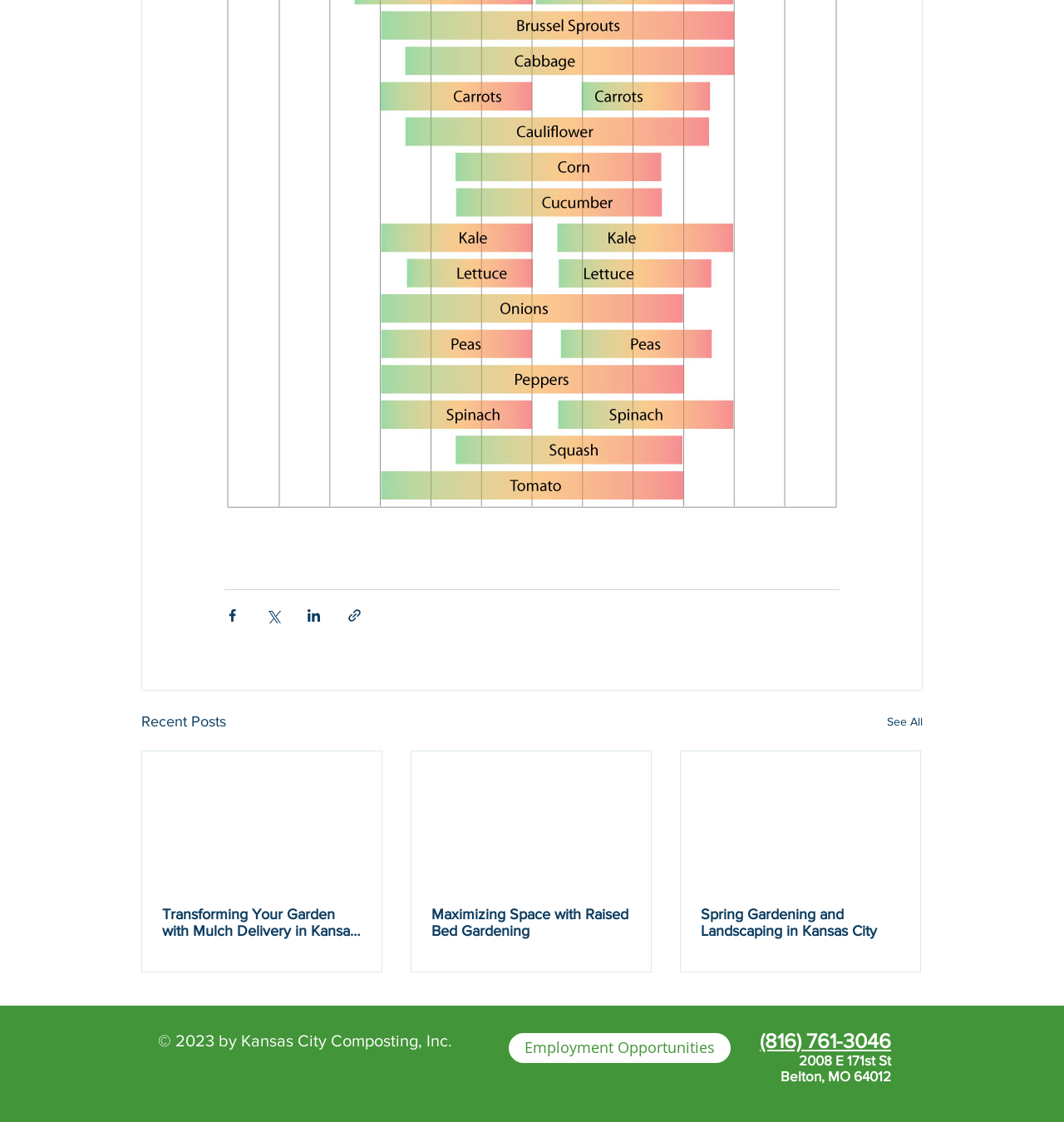Based on the provided description, "(816) 761-3046", find the bounding box of the corresponding UI element in the screenshot.

[0.714, 0.917, 0.838, 0.938]